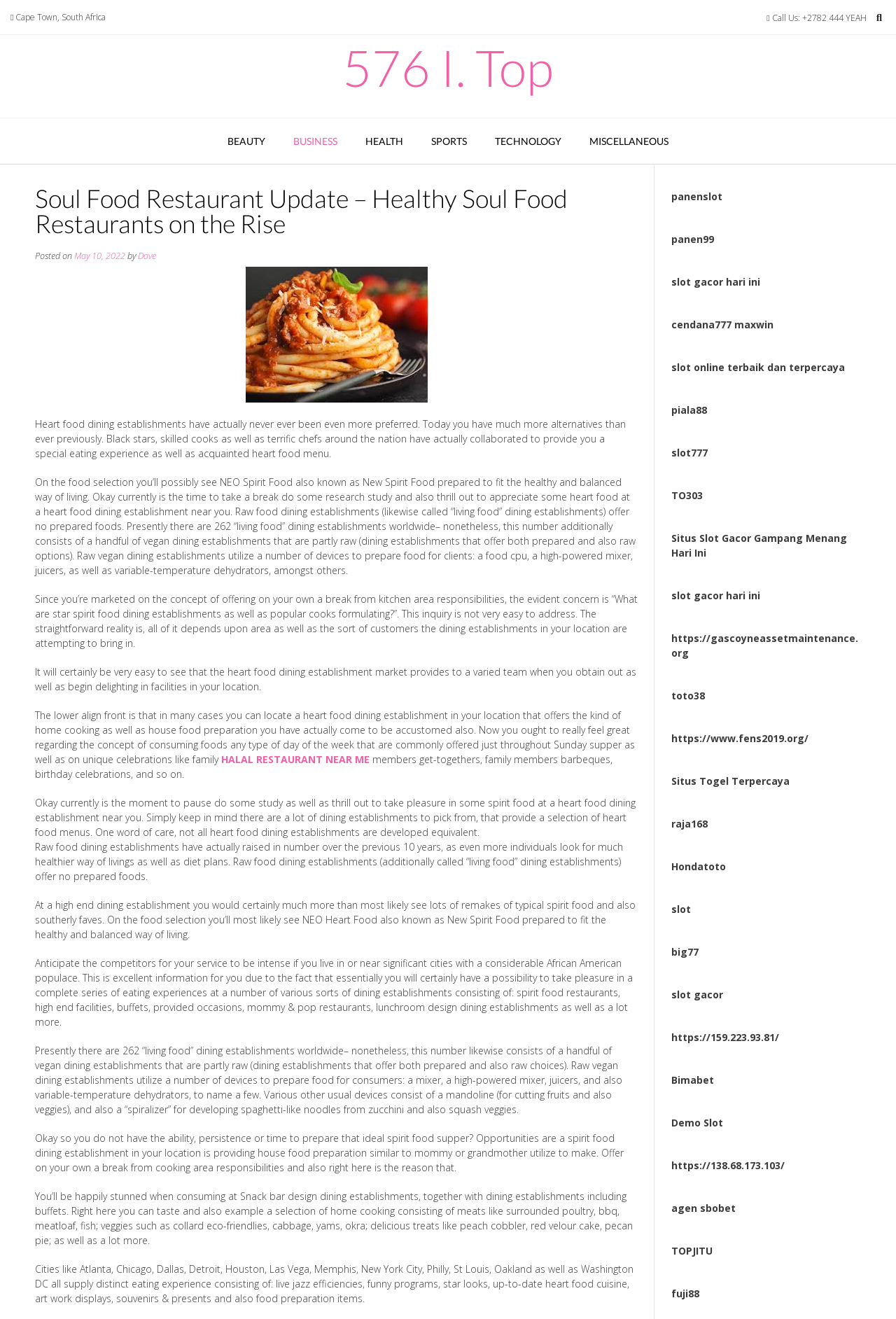Specify the bounding box coordinates for the region that must be clicked to perform the given instruction: "Read about HEALTH".

[0.392, 0.09, 0.466, 0.125]